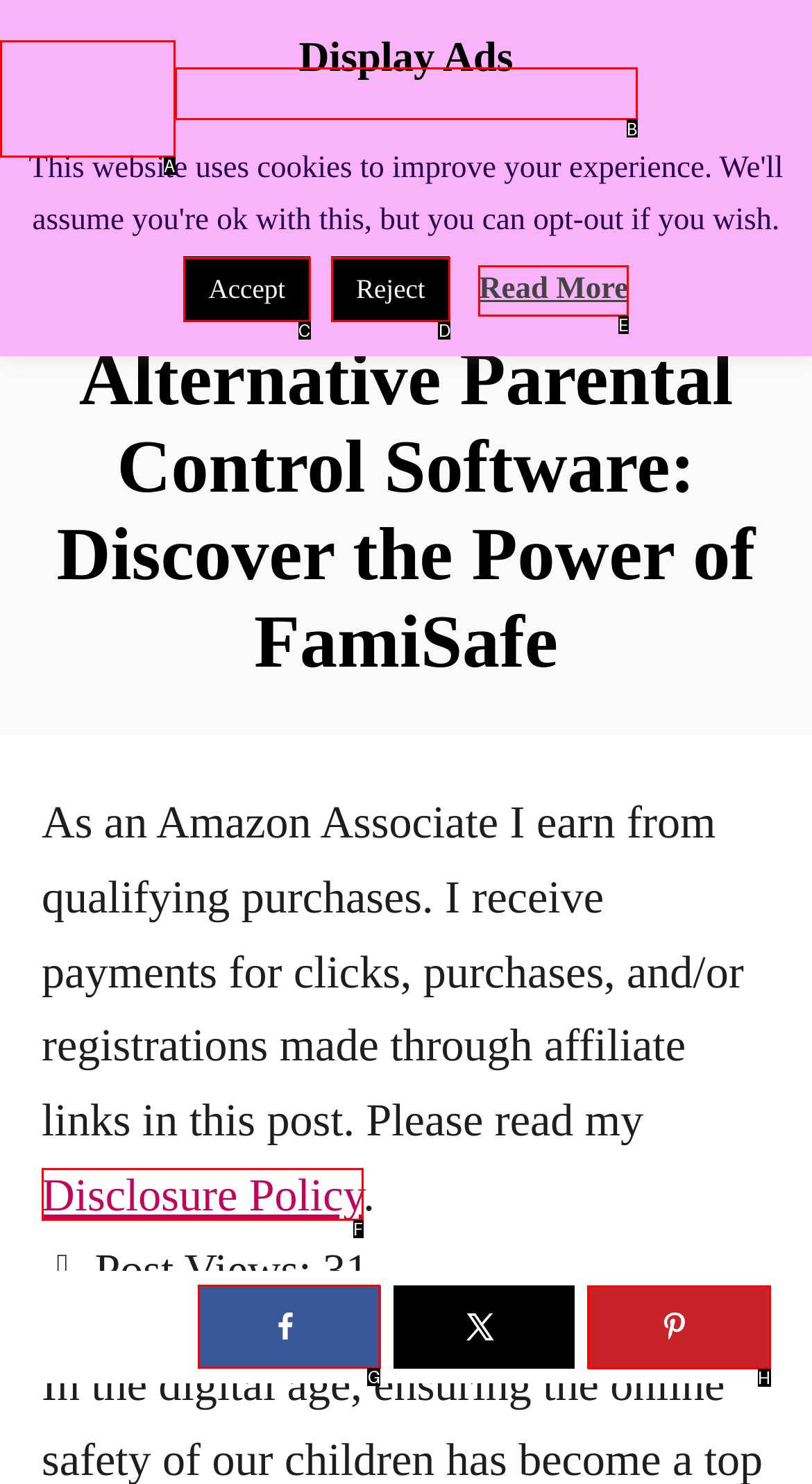Point out the HTML element I should click to achieve the following: Share on Facebook Reply with the letter of the selected element.

G